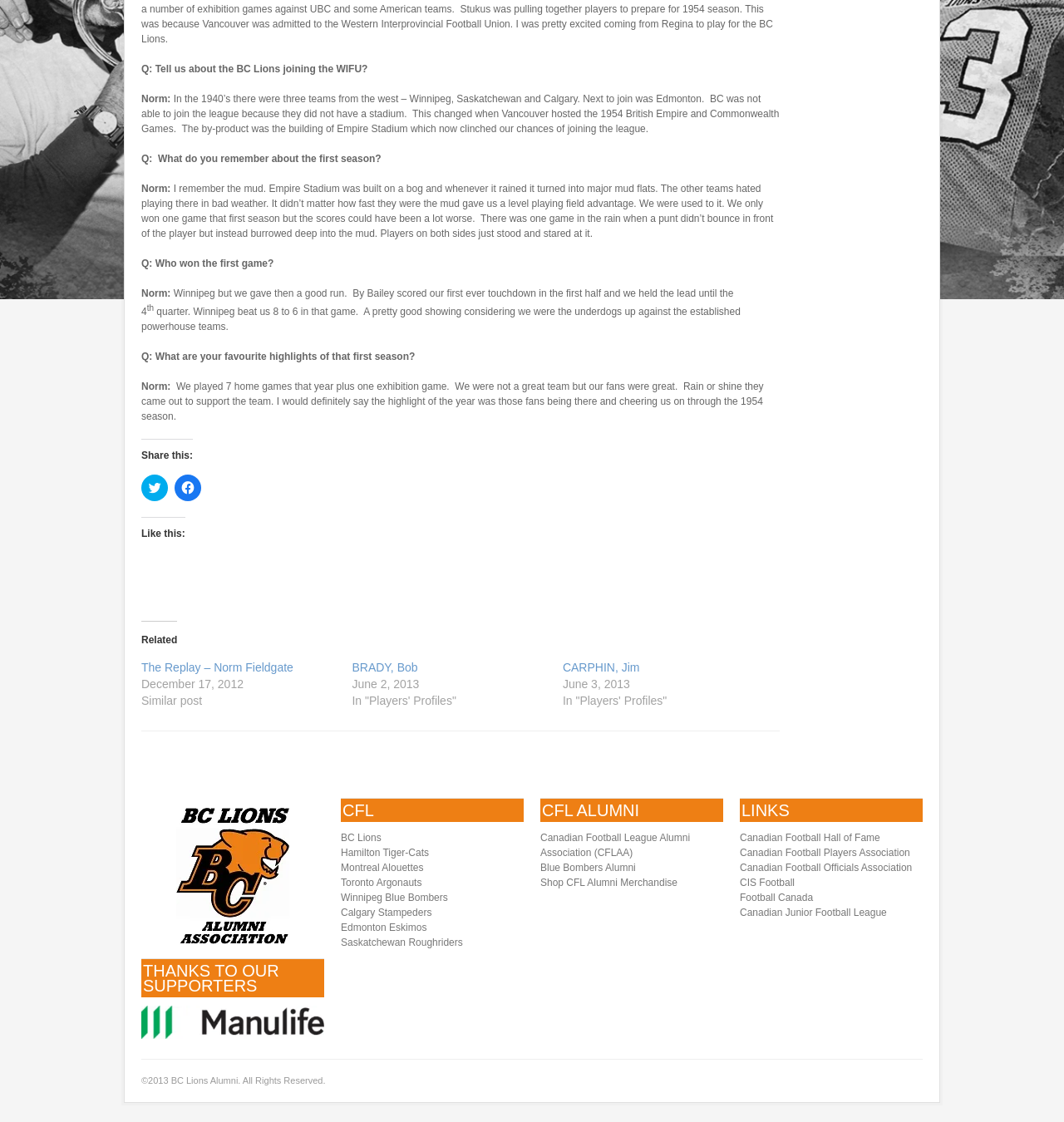Identify the bounding box of the HTML element described as: "gadgets".

None